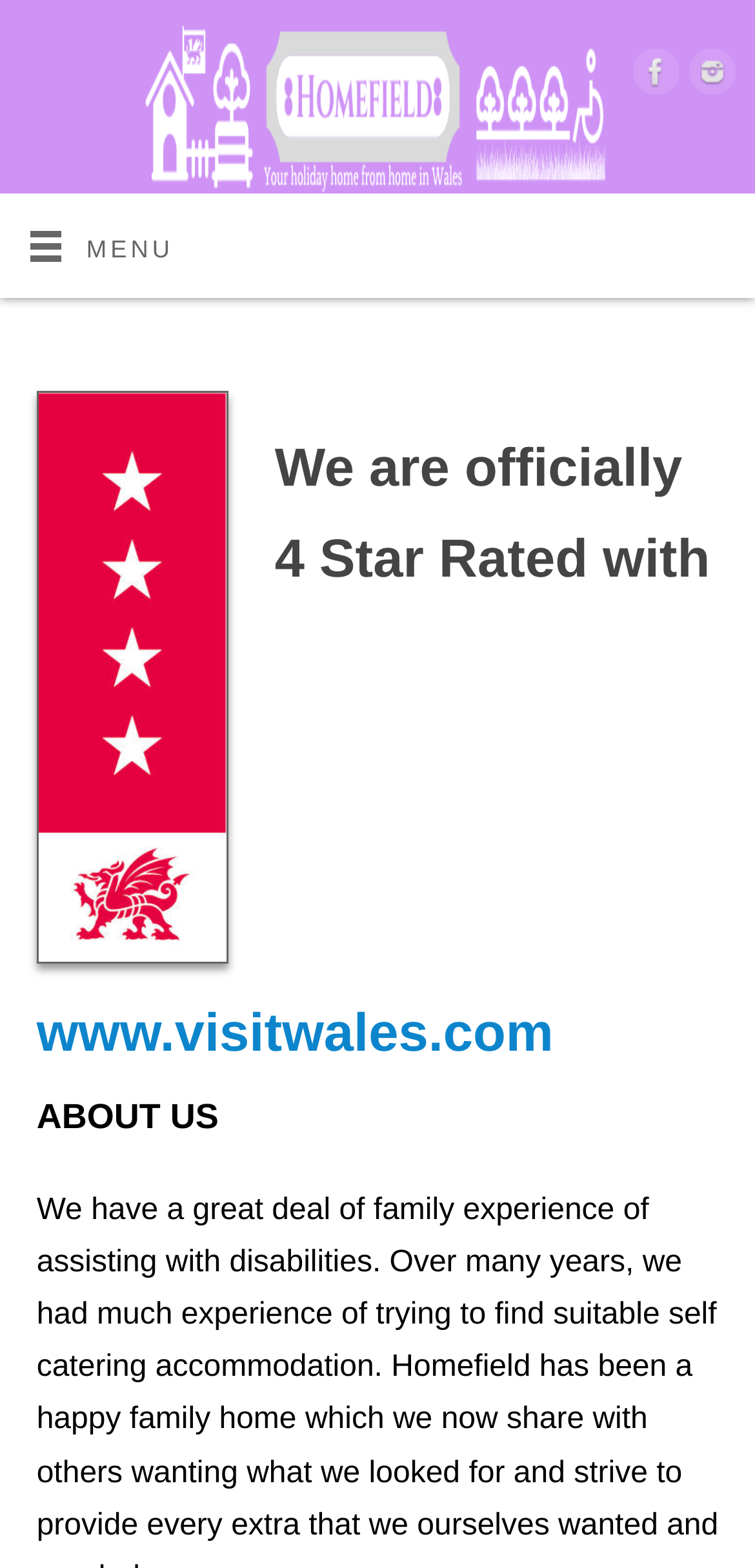Please provide a comprehensive response to the question below by analyzing the image: 
What is the section below the heading about?

The section below the heading is about 'About Us', as indicated by the StaticText element with the text 'ABOUT US'. This section is likely used to provide information about the website, its purpose, and its creators.